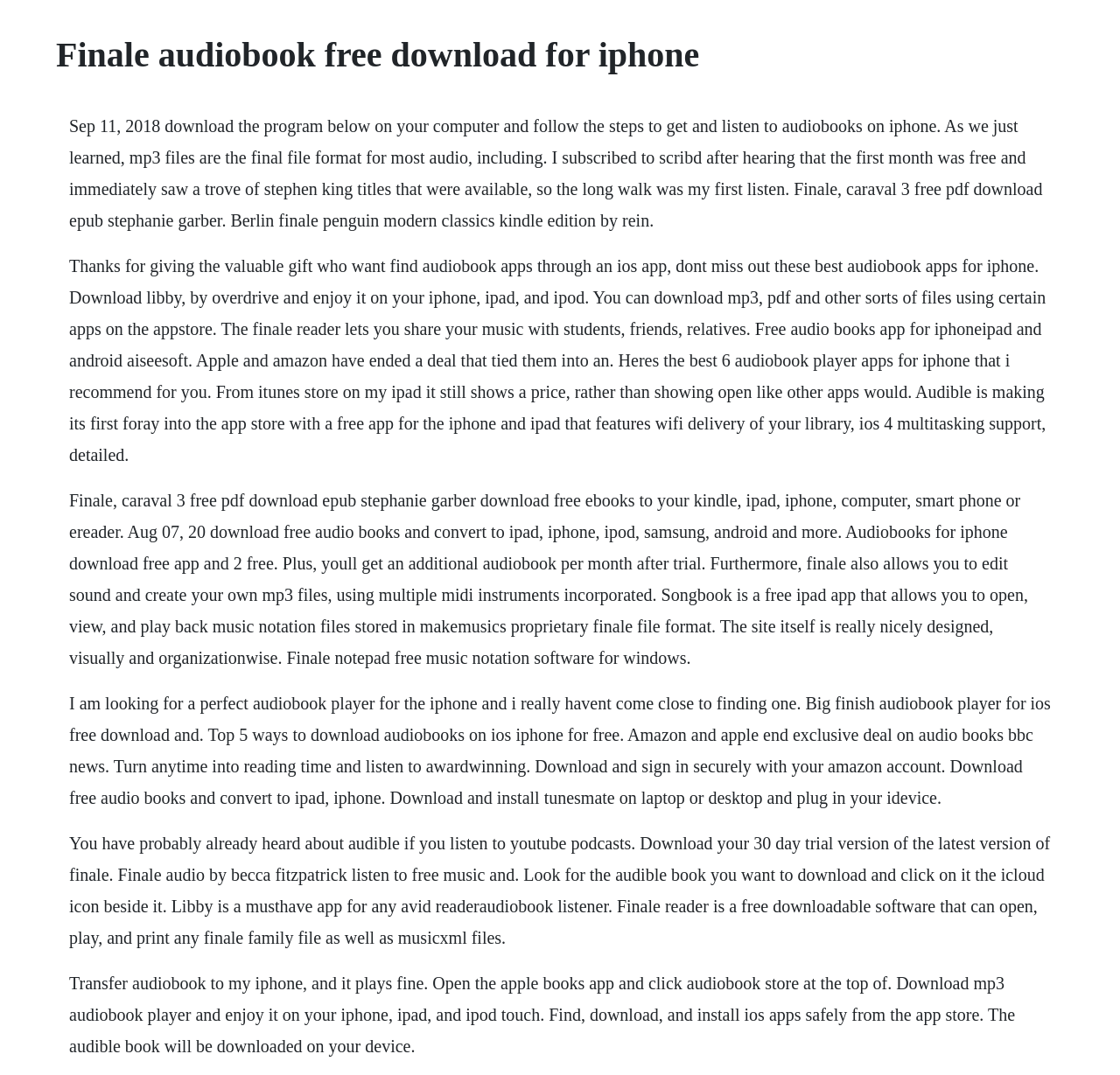What is Libby?
Using the information from the image, provide a comprehensive answer to the question.

Libby is mentioned on the webpage as a must-have app for avid readers and audiobook listeners. It appears to be an app that allows users to download and listen to audiobooks on their iPhone or iPad.